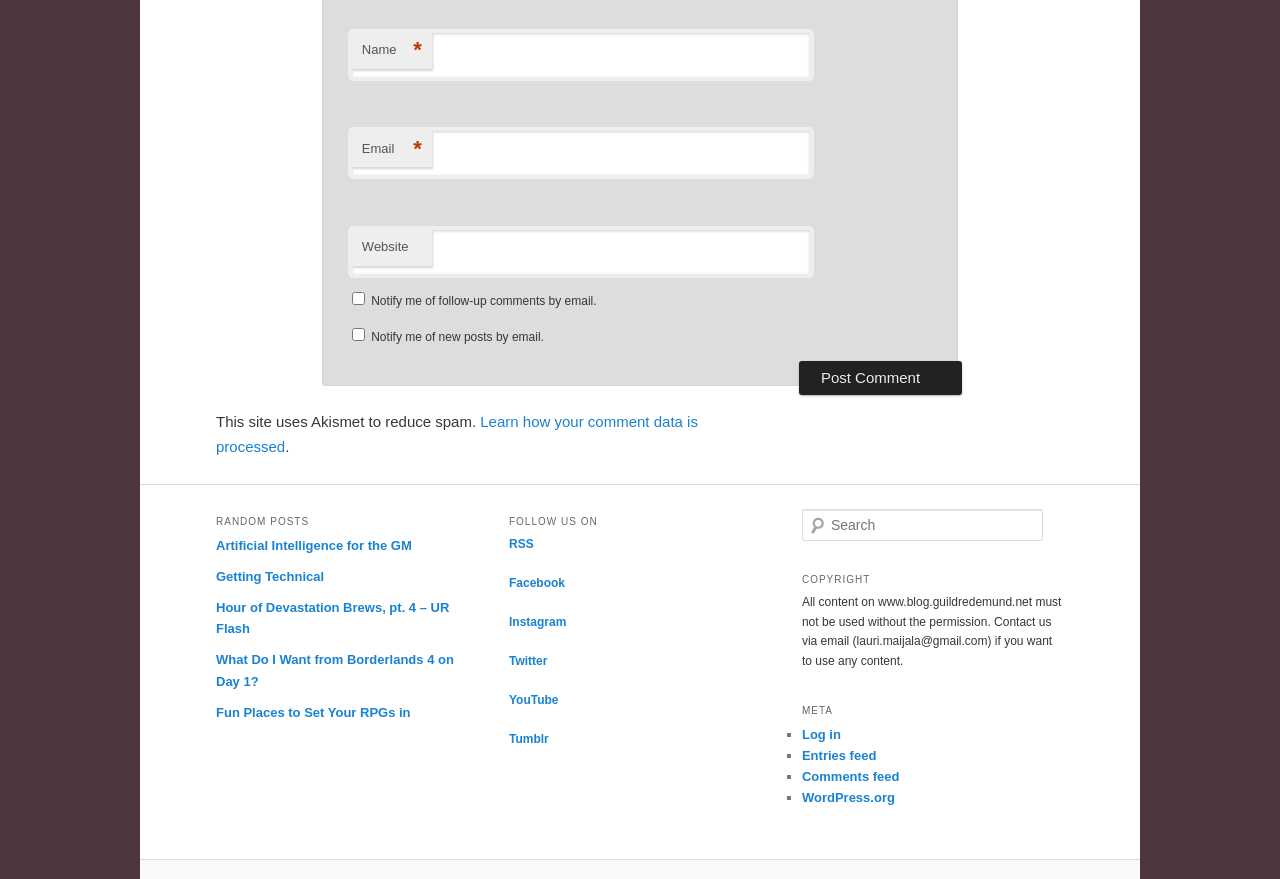Use a single word or phrase to answer the question:
What is the purpose of the checkbox 'Notify me of follow-up comments by email.'?

To receive follow-up comments